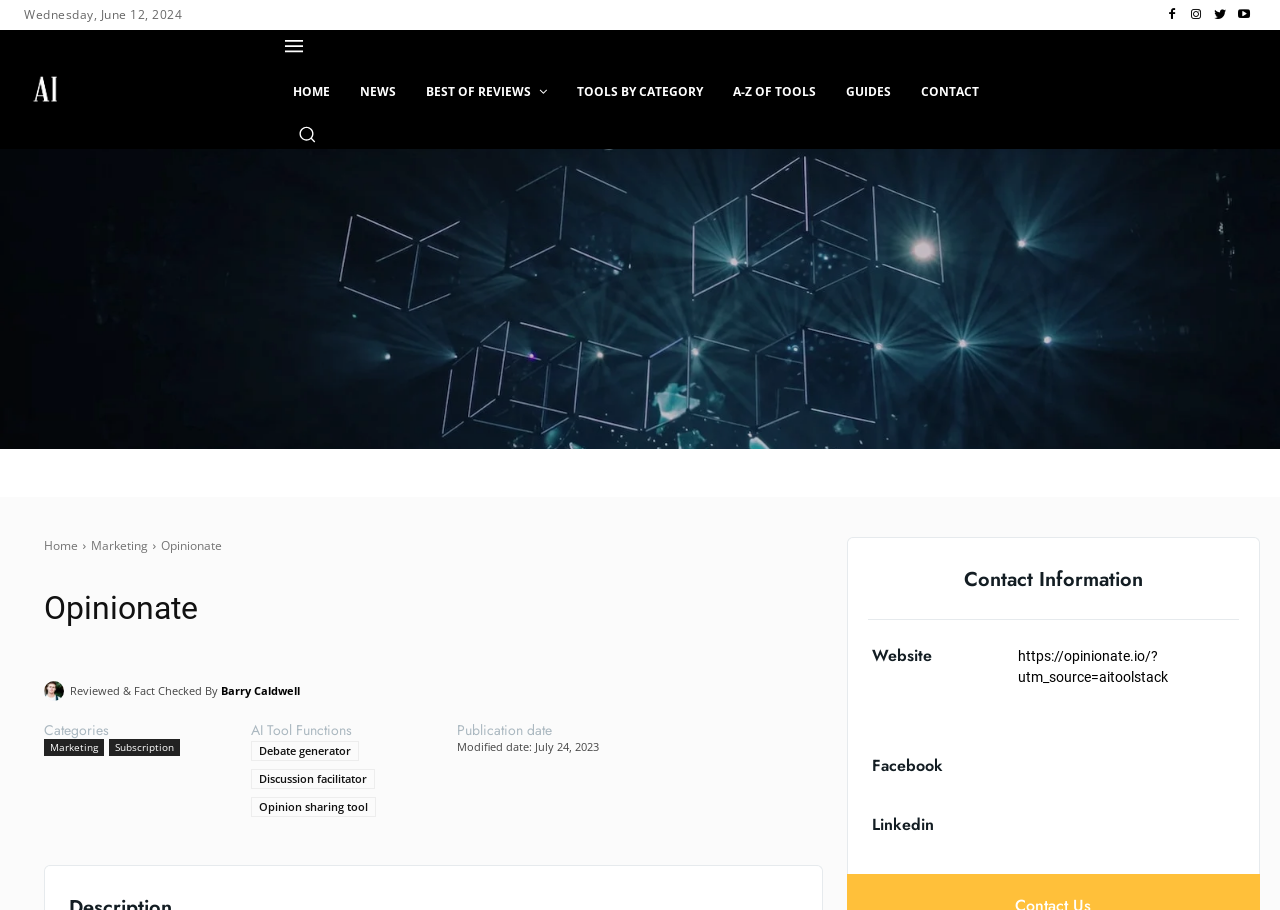What is the name of the author who reviewed and fact-checked the content?
Please provide a single word or phrase as your answer based on the screenshot.

Barry Caldwell